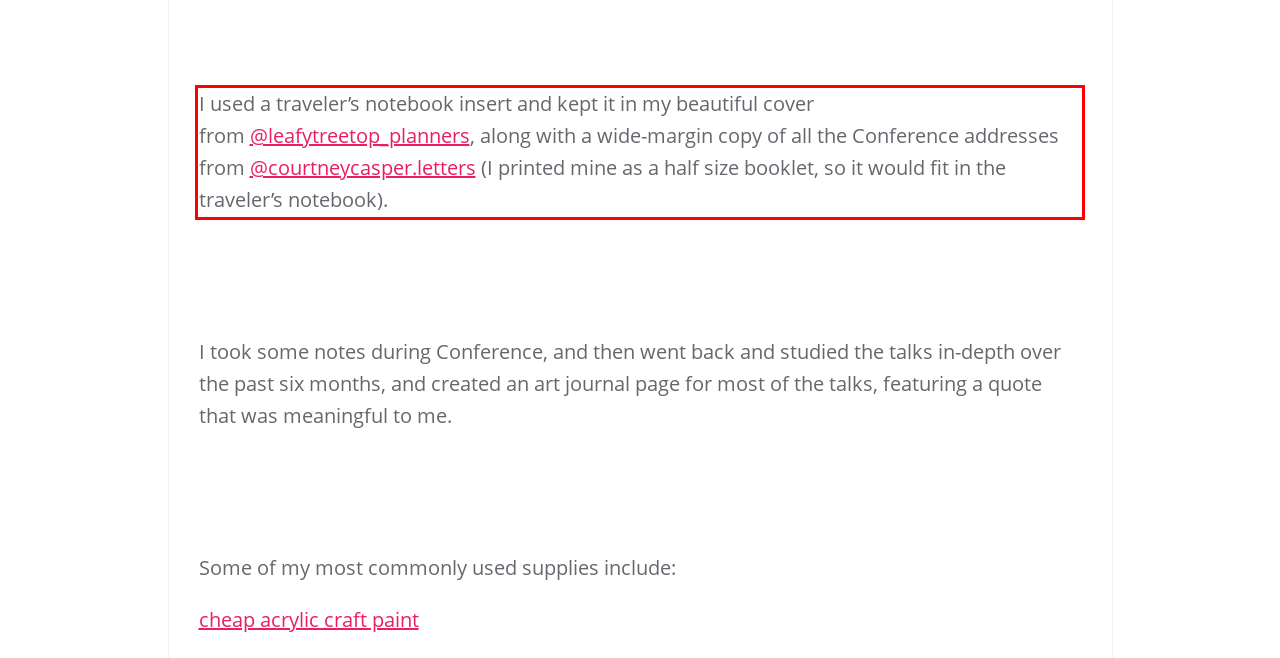You have a screenshot with a red rectangle around a UI element. Recognize and extract the text within this red bounding box using OCR.

I used a traveler’s notebook insert and kept it in my beautiful cover from @leafytreetop_planners, along with a wide-margin copy of all the Conference addresses from @courtneycasper.letters (I printed mine as a half size booklet, so it would fit in the traveler’s notebook).